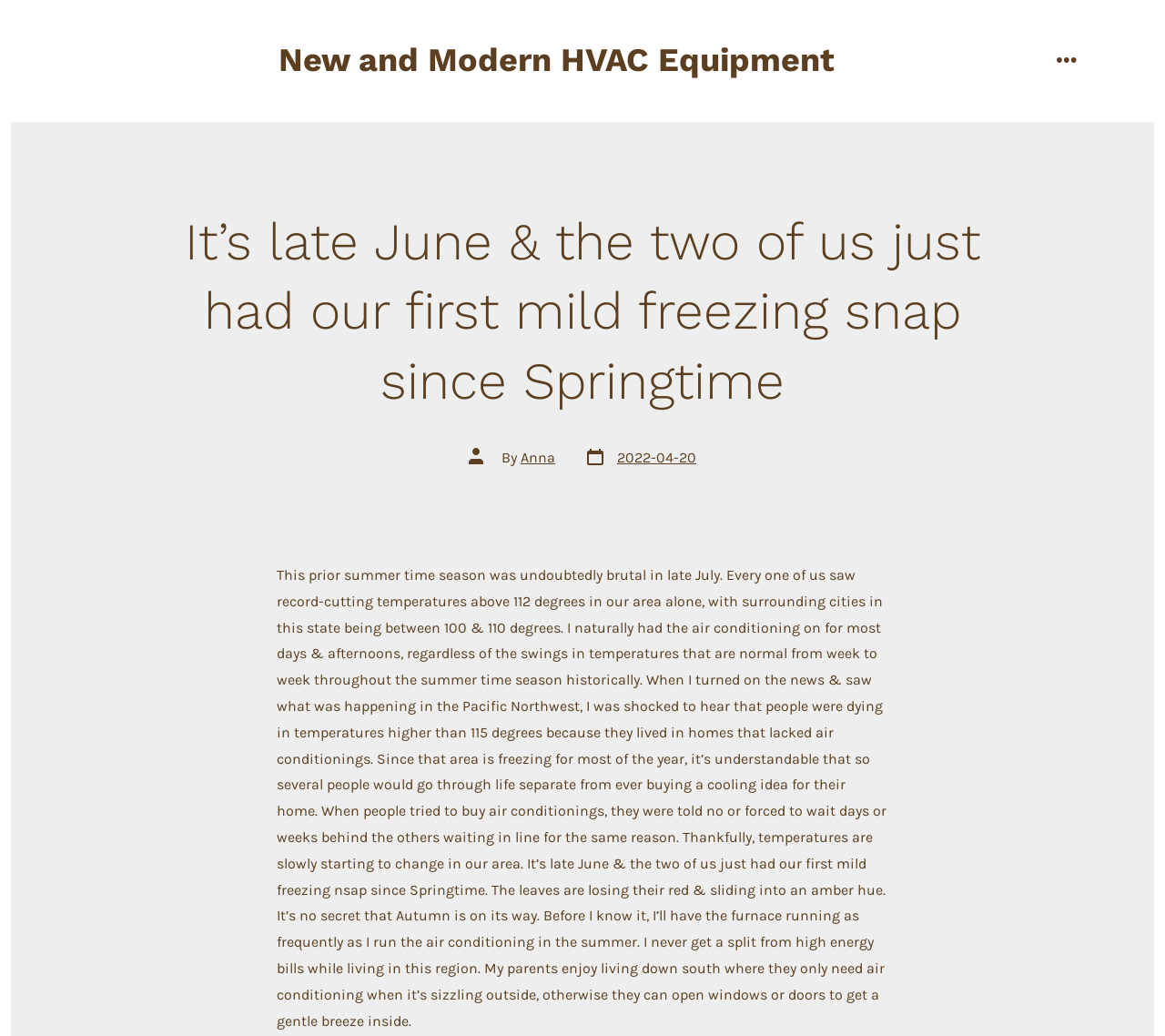What is the season mentioned as approaching?
Please give a detailed and elaborate answer to the question.

The season mentioned as approaching is Autumn, as indicated by the sentence 'It’s no secret that Autumn is on its way' in the article.